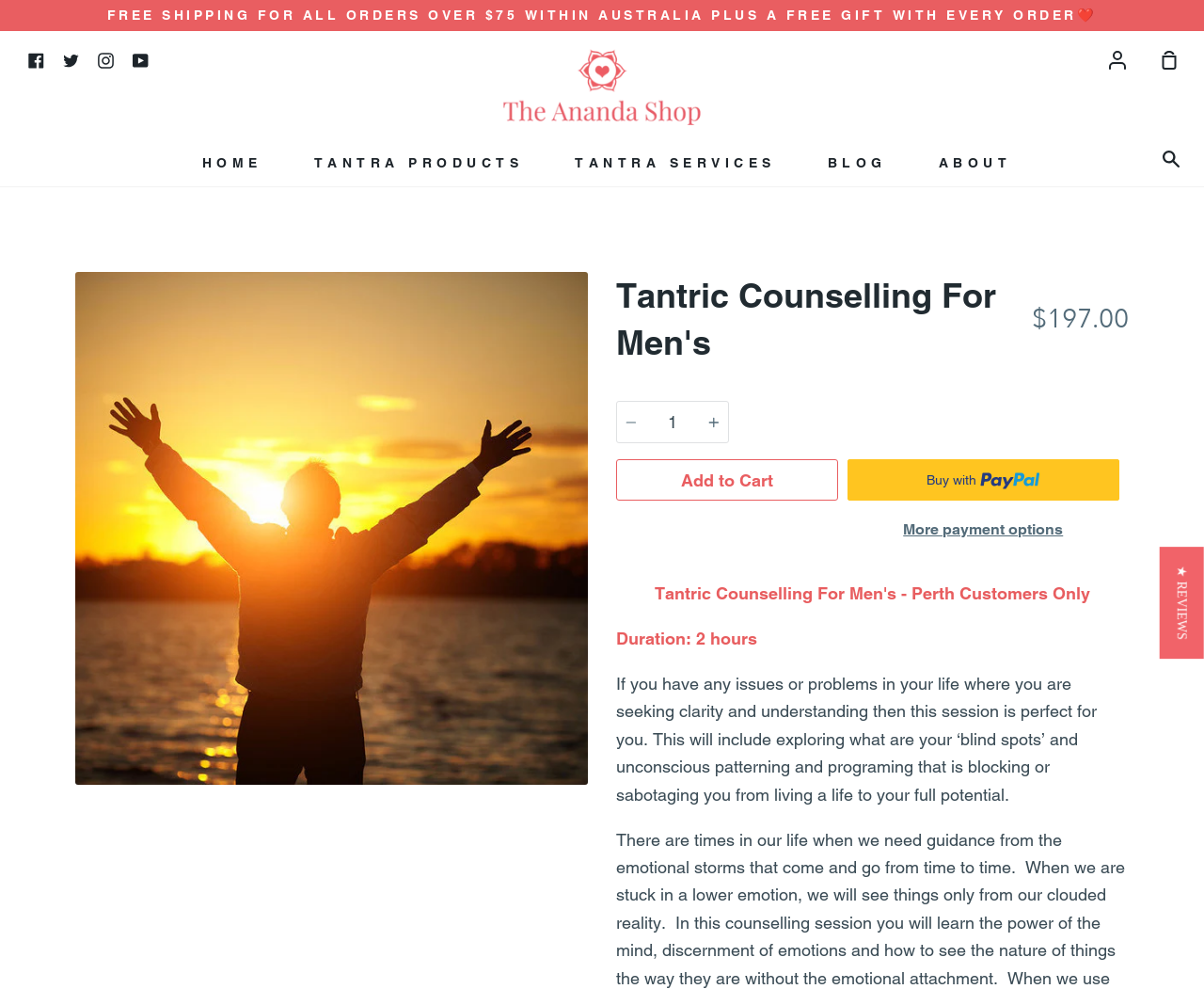Determine the bounding box coordinates of the element that should be clicked to execute the following command: "Buy now with PayPal".

[0.704, 0.465, 0.93, 0.507]